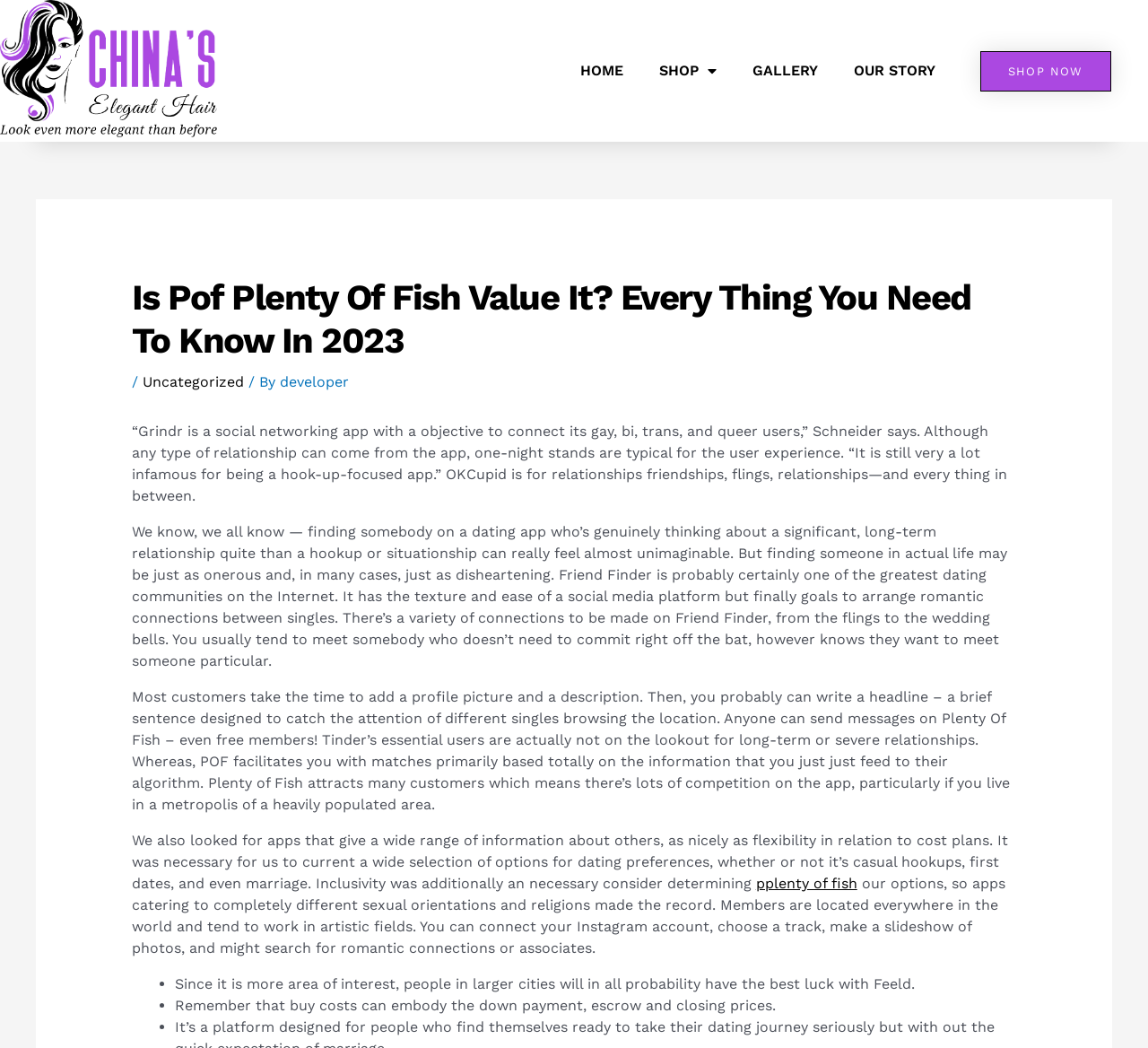Locate the UI element that matches the description Shop Now in the webpage screenshot. Return the bounding box coordinates in the format (top-left x, top-left y, bottom-right x, bottom-right y), with values ranging from 0 to 1.

[0.854, 0.048, 0.968, 0.087]